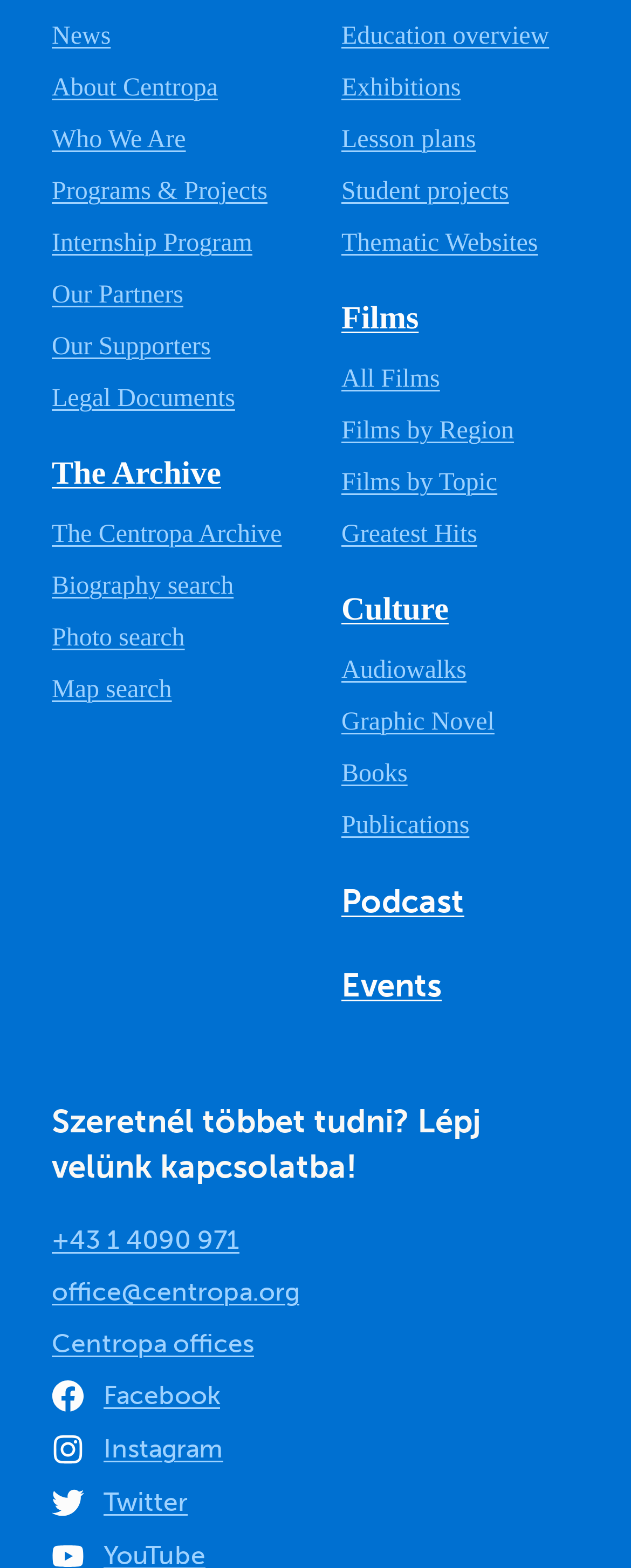Please answer the following question as detailed as possible based on the image: 
How many social media links are at the bottom of the webpage?

There are three social media links at the bottom of the webpage: 'Facebook', 'Instagram', and 'Twitter'. These links are located at the bottom left corner of the webpage.